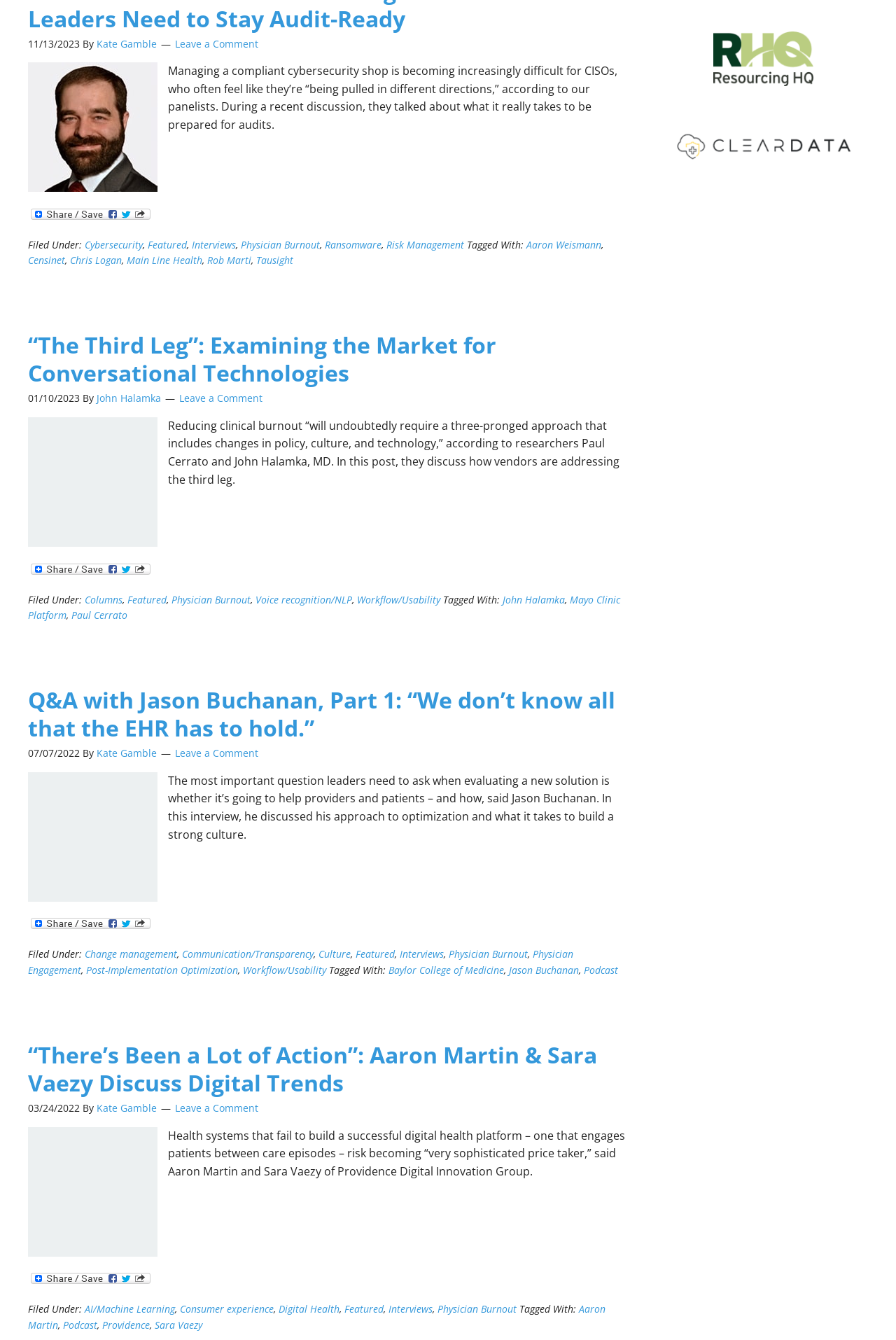Determine the bounding box coordinates of the clickable element necessary to fulfill the instruction: "Click on the 'Leave a Comment' link". Provide the coordinates as four float numbers within the 0 to 1 range, i.e., [left, top, right, bottom].

[0.195, 0.027, 0.288, 0.037]